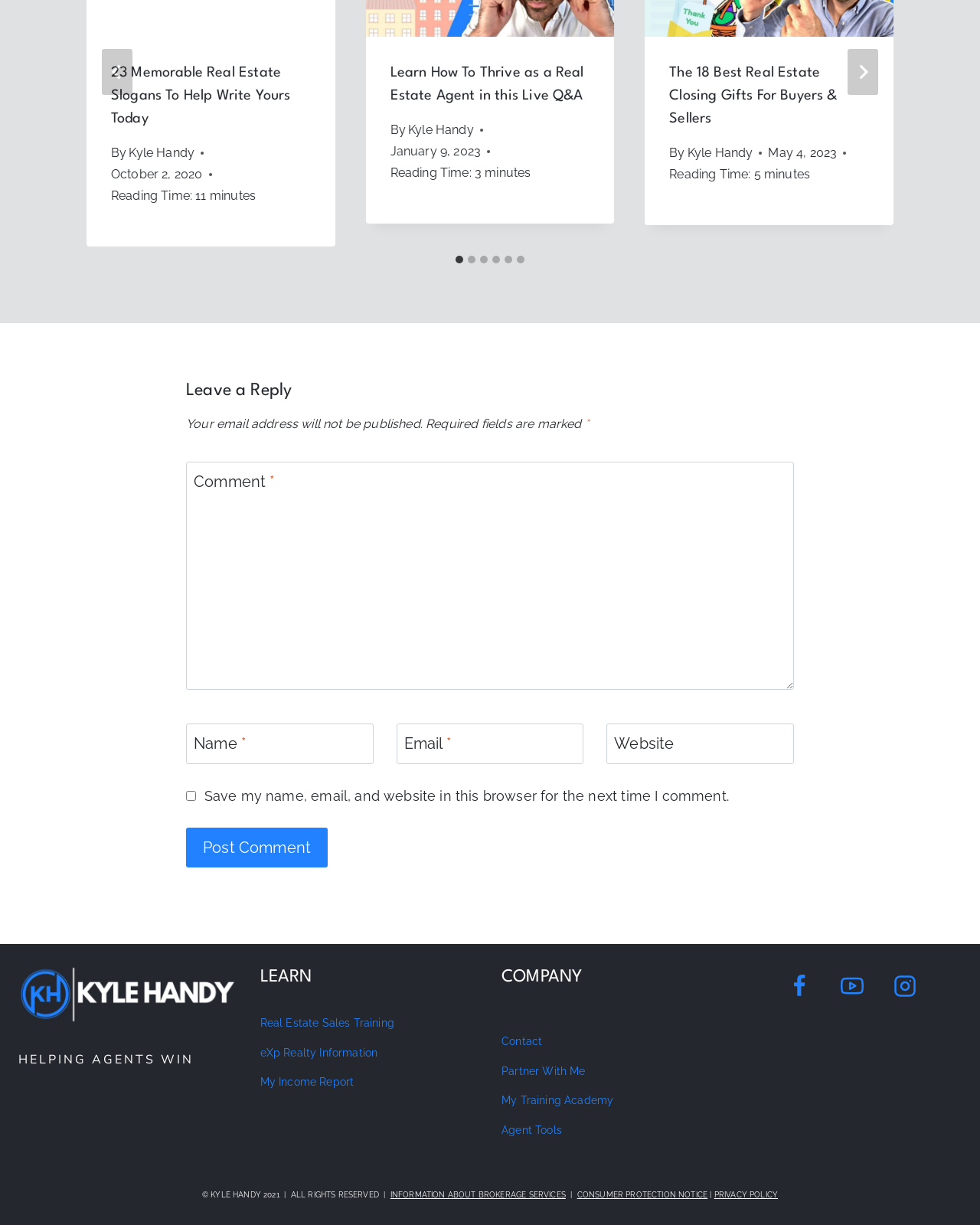Determine the bounding box for the described UI element: "Contact".

[0.512, 0.845, 0.553, 0.855]